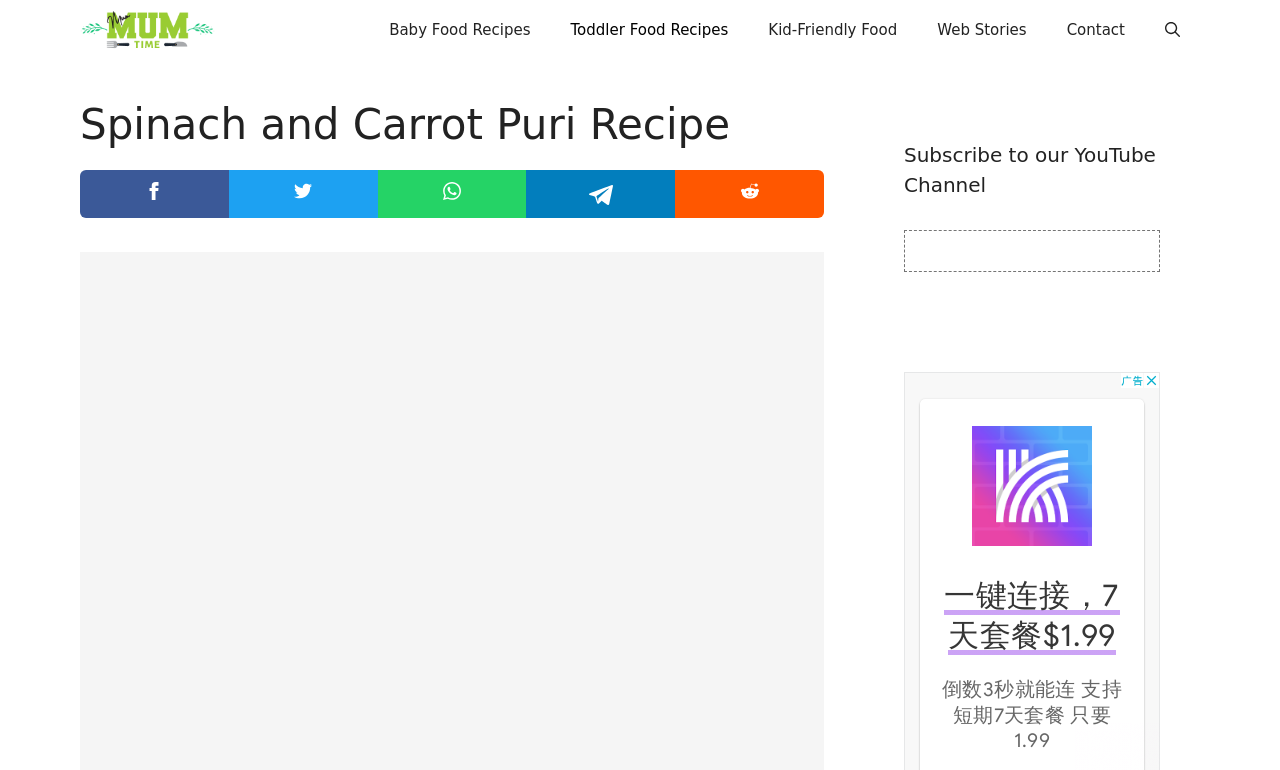Calculate the bounding box coordinates of the UI element given the description: "Pin it Pin on Pinterest".

None